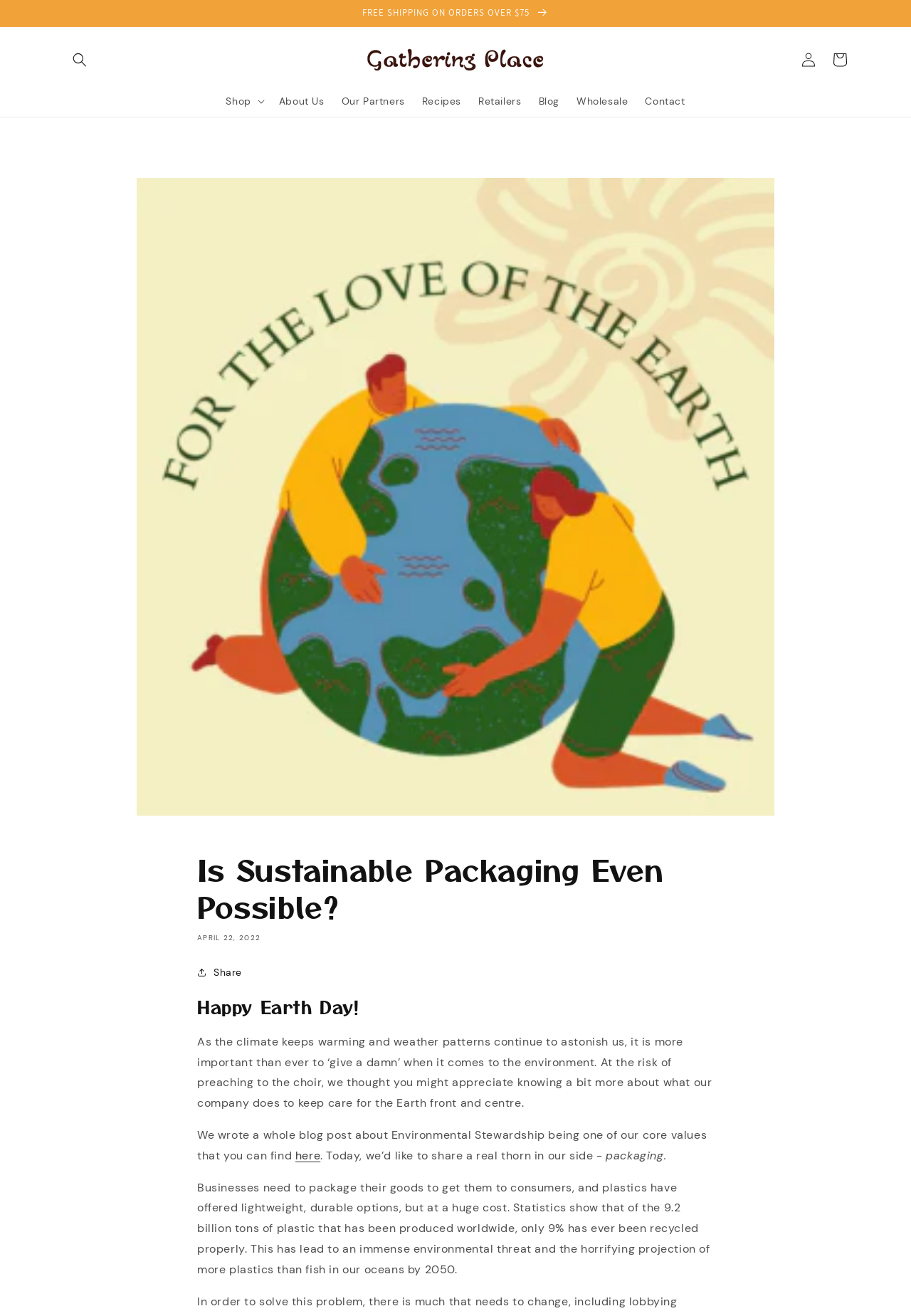Can you give a detailed response to the following question using the information from the image? What is the company's concern about packaging?

The company is concerned about packaging because it's a real thorn in their side, and they want to share their efforts to address this issue, which is a major environmental concern.